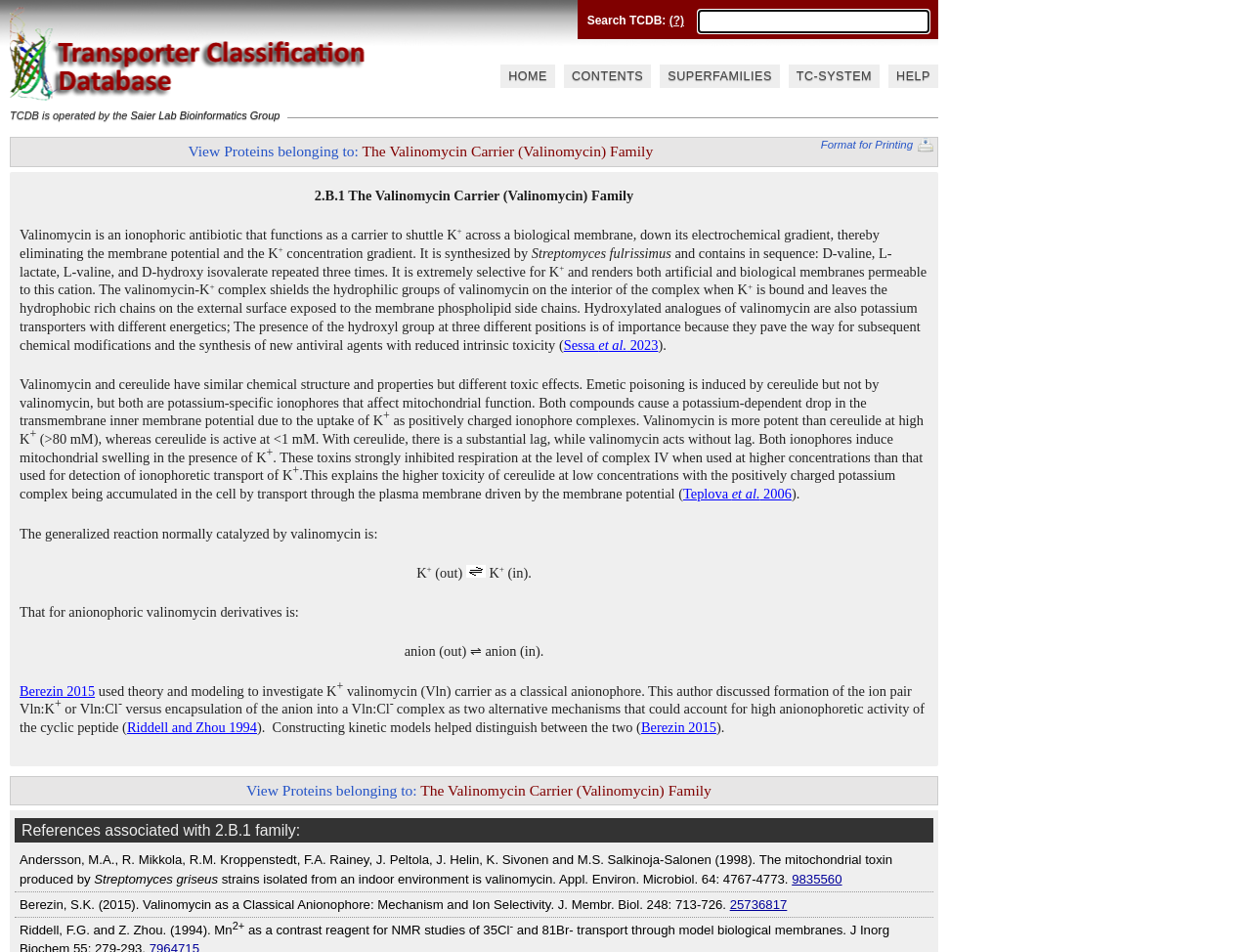Please identify the bounding box coordinates of the region to click in order to complete the given instruction: "View Proteins belonging to: The Valinomycin Carrier (Valinomycin) Family". The coordinates should be four float numbers between 0 and 1, i.e., [left, top, right, bottom].

[0.15, 0.15, 0.522, 0.167]